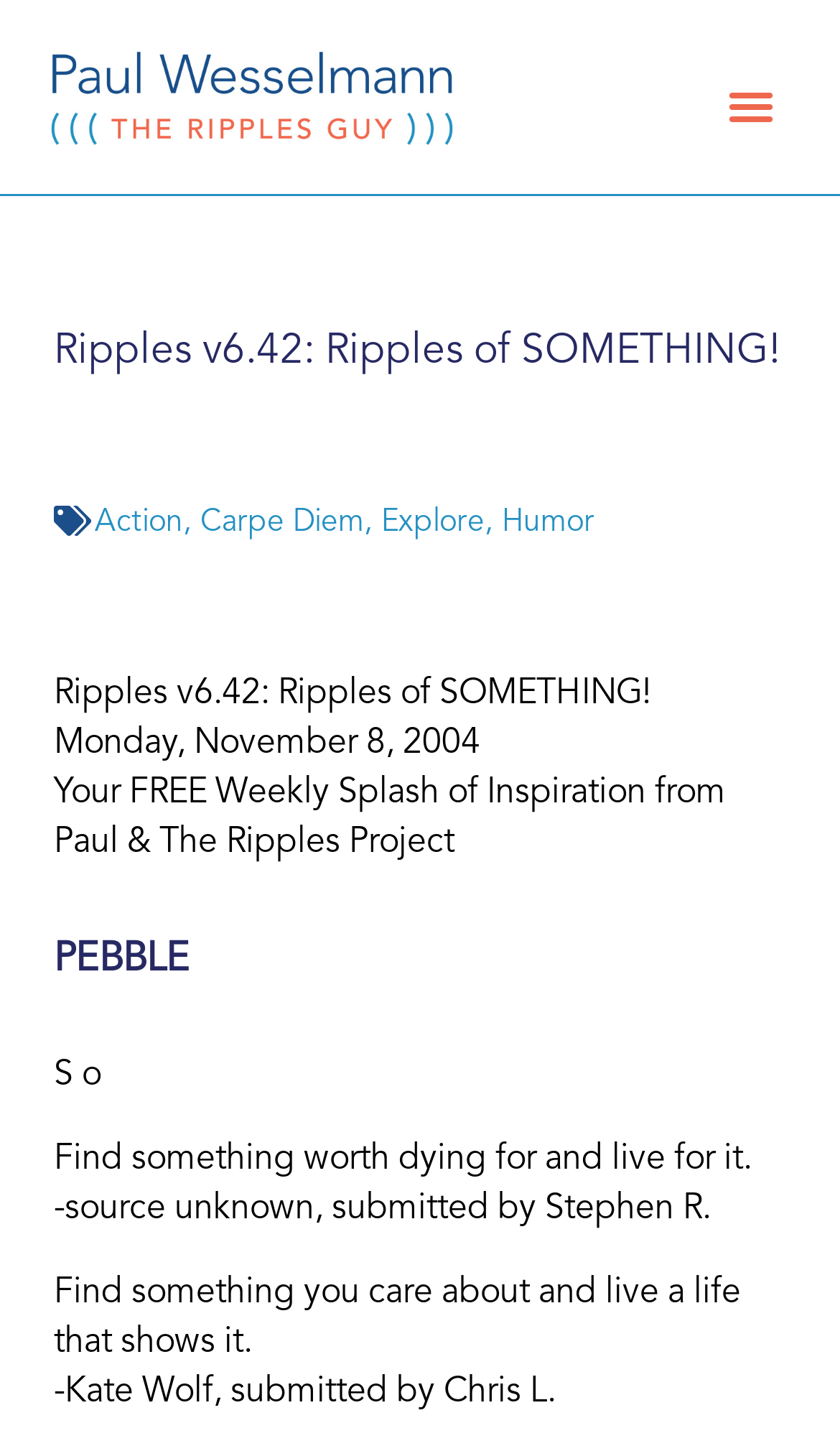Utilize the details in the image to thoroughly answer the following question: How many links are there in the top section of the webpage?

The answer can be found by looking at the links 'Action', 'Carpe Diem', 'Explore', and 'Humor' which are located at the top section of the webpage, indicating that there are 4 links.